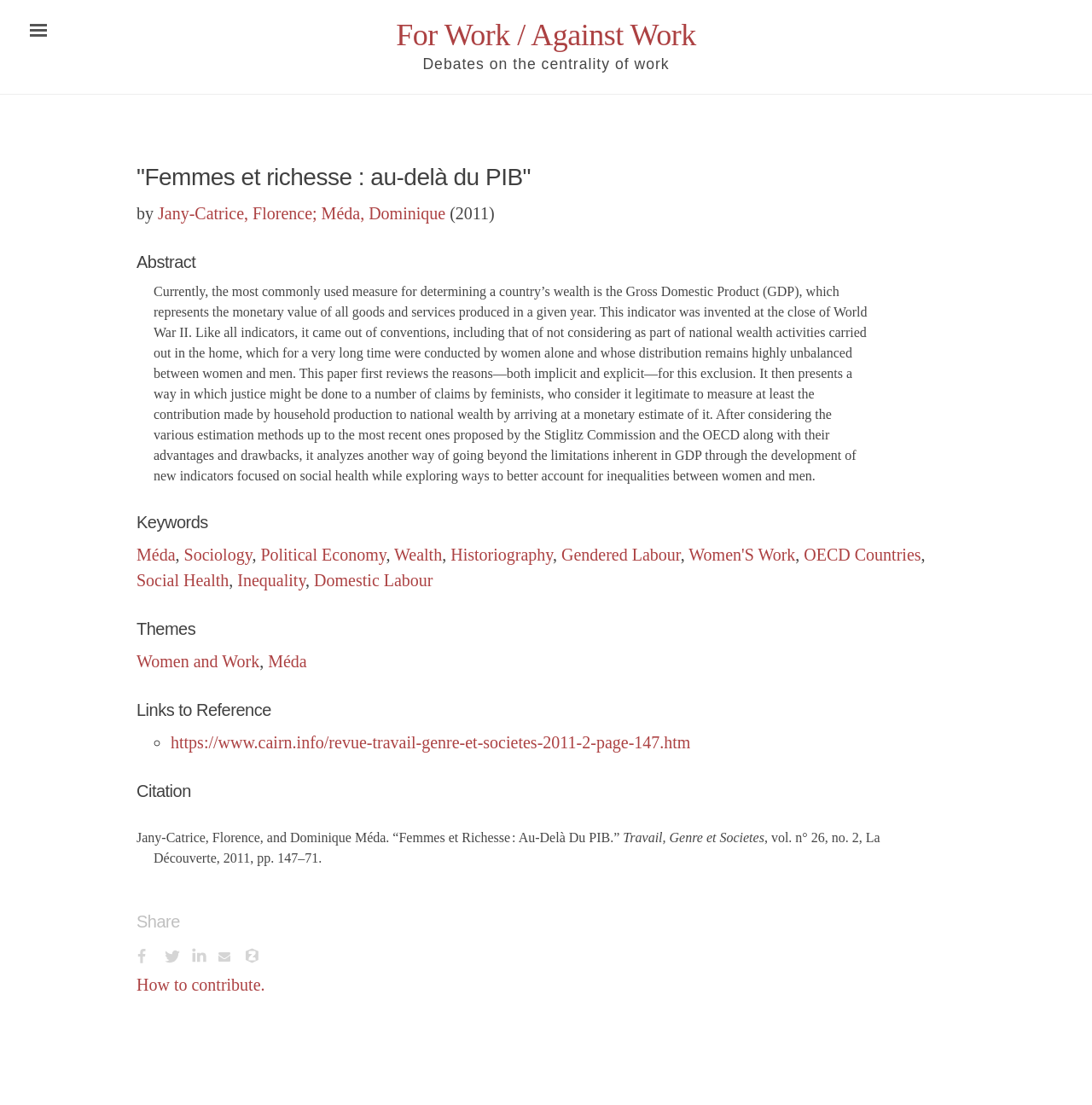Locate the bounding box coordinates of the element's region that should be clicked to carry out the following instruction: "Read the citation of the article". The coordinates need to be four float numbers between 0 and 1, i.e., [left, top, right, bottom].

[0.125, 0.751, 0.571, 0.764]